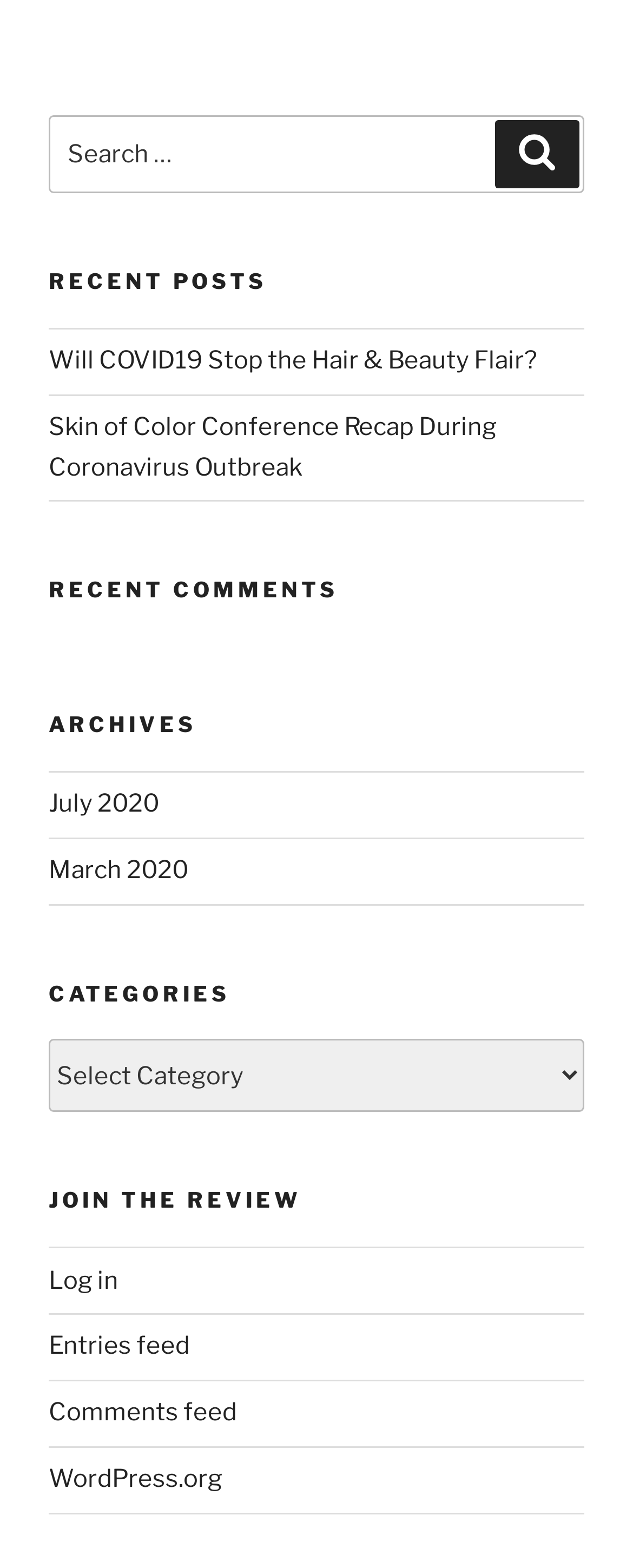Determine the bounding box for the HTML element described here: "WordPress.org". The coordinates should be given as [left, top, right, bottom] with each number being a float between 0 and 1.

[0.077, 0.934, 0.351, 0.953]